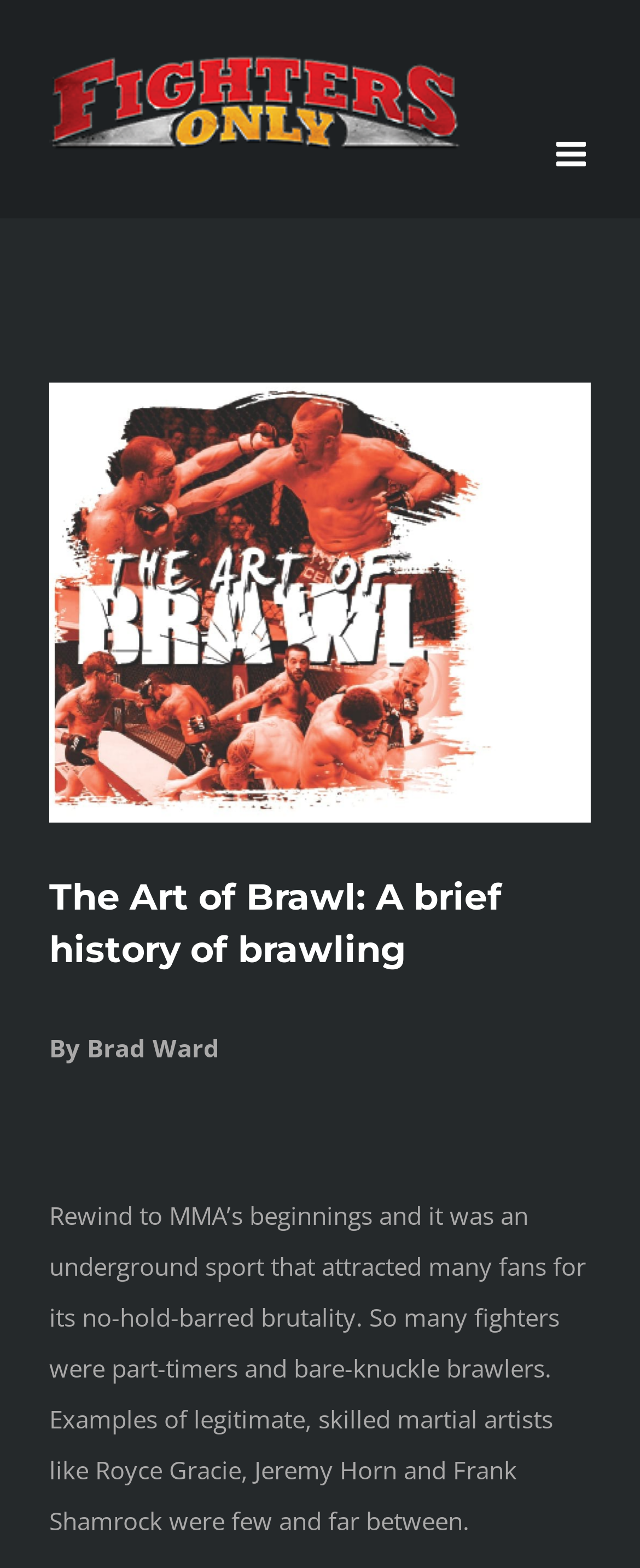Describe every aspect of the webpage in a detailed manner.

The webpage is about the history of brawling in MMA, with a focus on its early days as an underground sport. At the top left of the page, there is a logo of "Fighters Only" with a link to the website. Next to it, on the top right, is a toggle button to open the mobile menu. 

Below the logo, there is a large image that takes up most of the width of the page, with a link to view a larger version of the image. Above the image, there is a heading that reads "The Art of Brawl: A brief history of brawling". 

Underneath the heading, the author's name "By Brad Ward" is displayed, followed by a brief description of the early days of MMA, which describes it as an underground sport that attracted fans for its brutality, with many part-time fighters and few skilled martial artists. 

At the bottom right of the page, there is a link to go back to the top of the page.